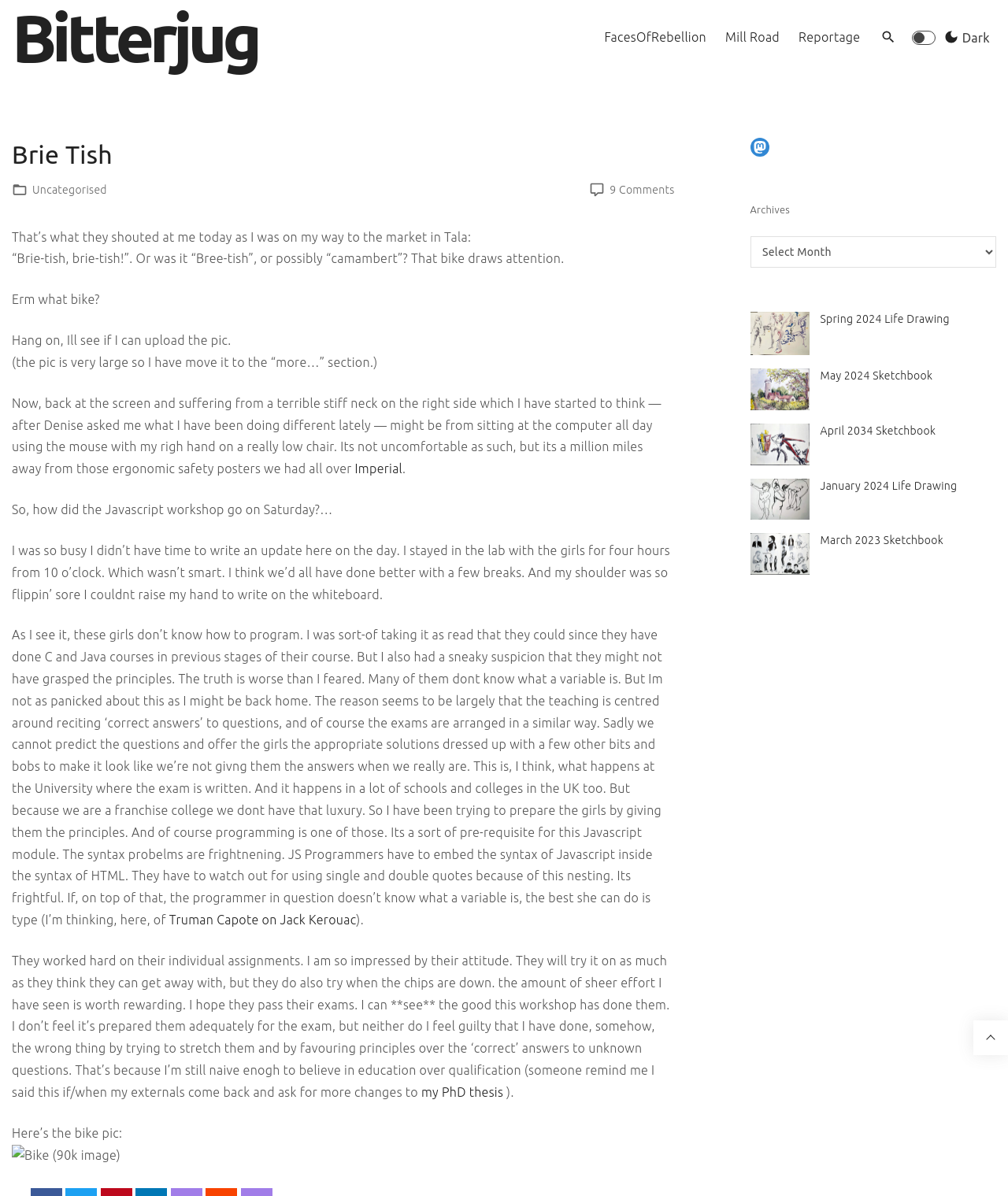Specify the bounding box coordinates (top-left x, top-left y, bottom-right x, bottom-right y) of the UI element in the screenshot that matches this description: April 2034 Sketchbook

[0.744, 0.354, 0.988, 0.366]